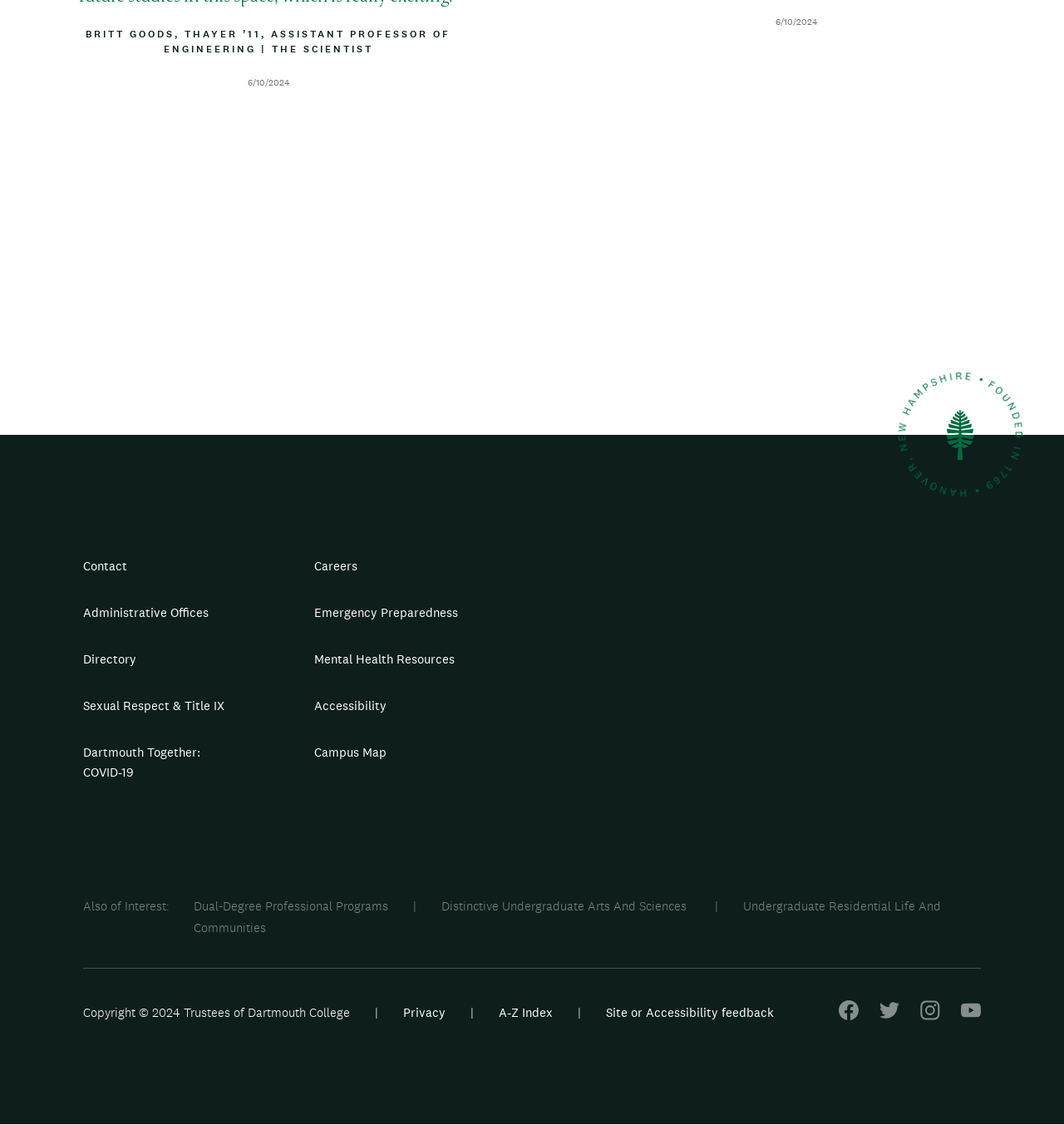Identify the bounding box coordinates of the section that should be clicked to achieve the task described: "Click the 'Contact' link".

[0.078, 0.496, 0.12, 0.513]